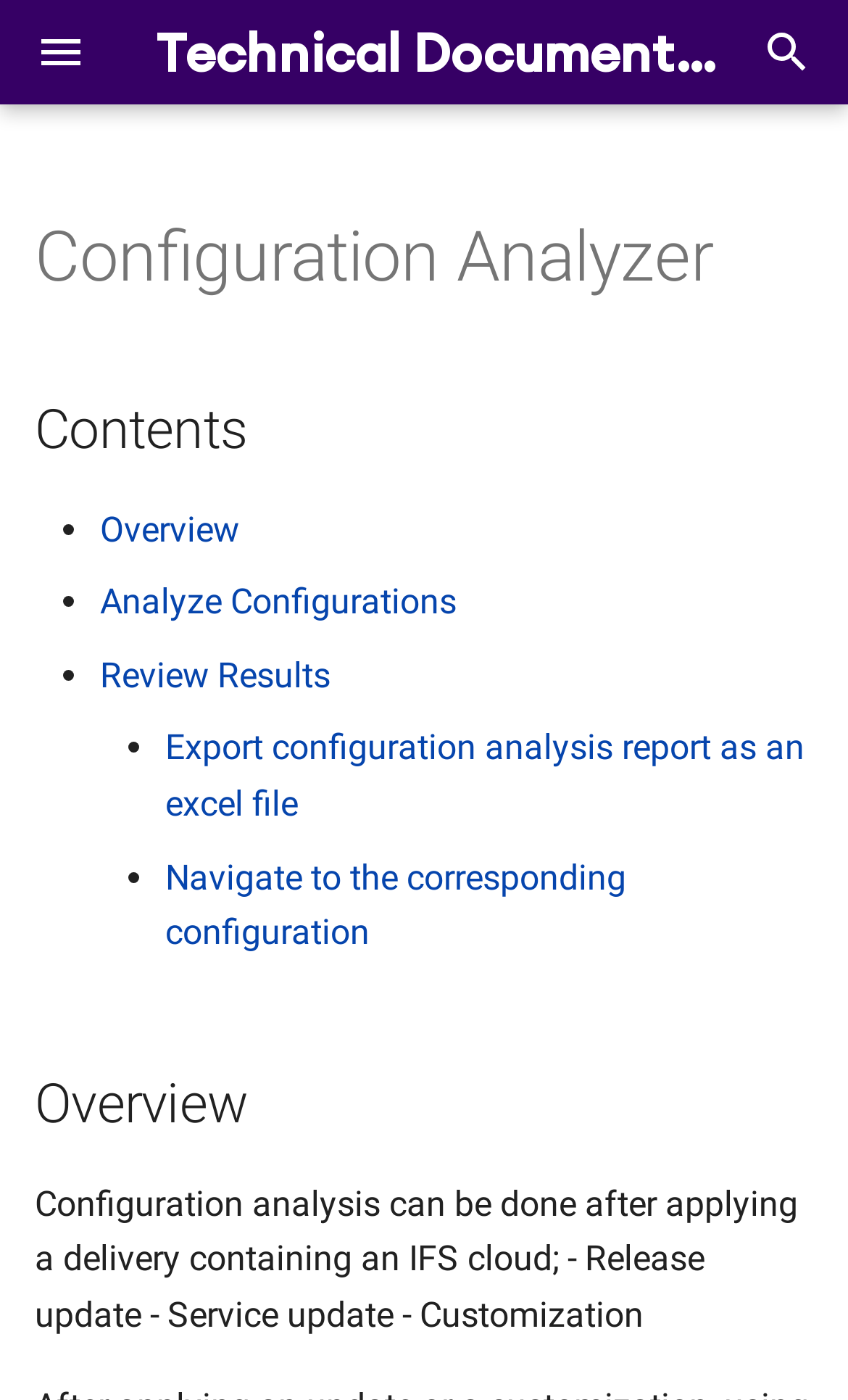Please determine the bounding box coordinates for the element with the description: "ICP 沪B2-20070075 上海英培商务咨询有限公司".

None